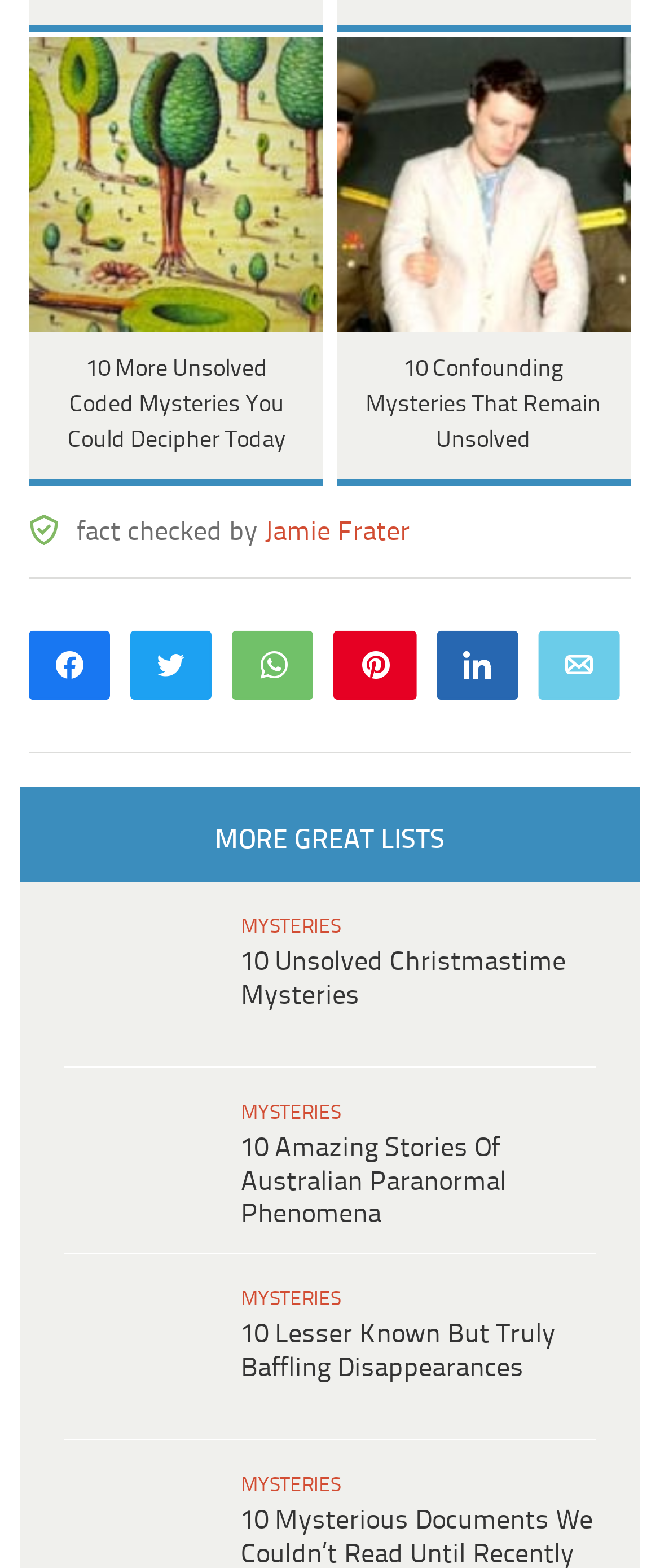Identify the bounding box coordinates for the element you need to click to achieve the following task: "Select a currency". The coordinates must be four float values ranging from 0 to 1, formatted as [left, top, right, bottom].

None